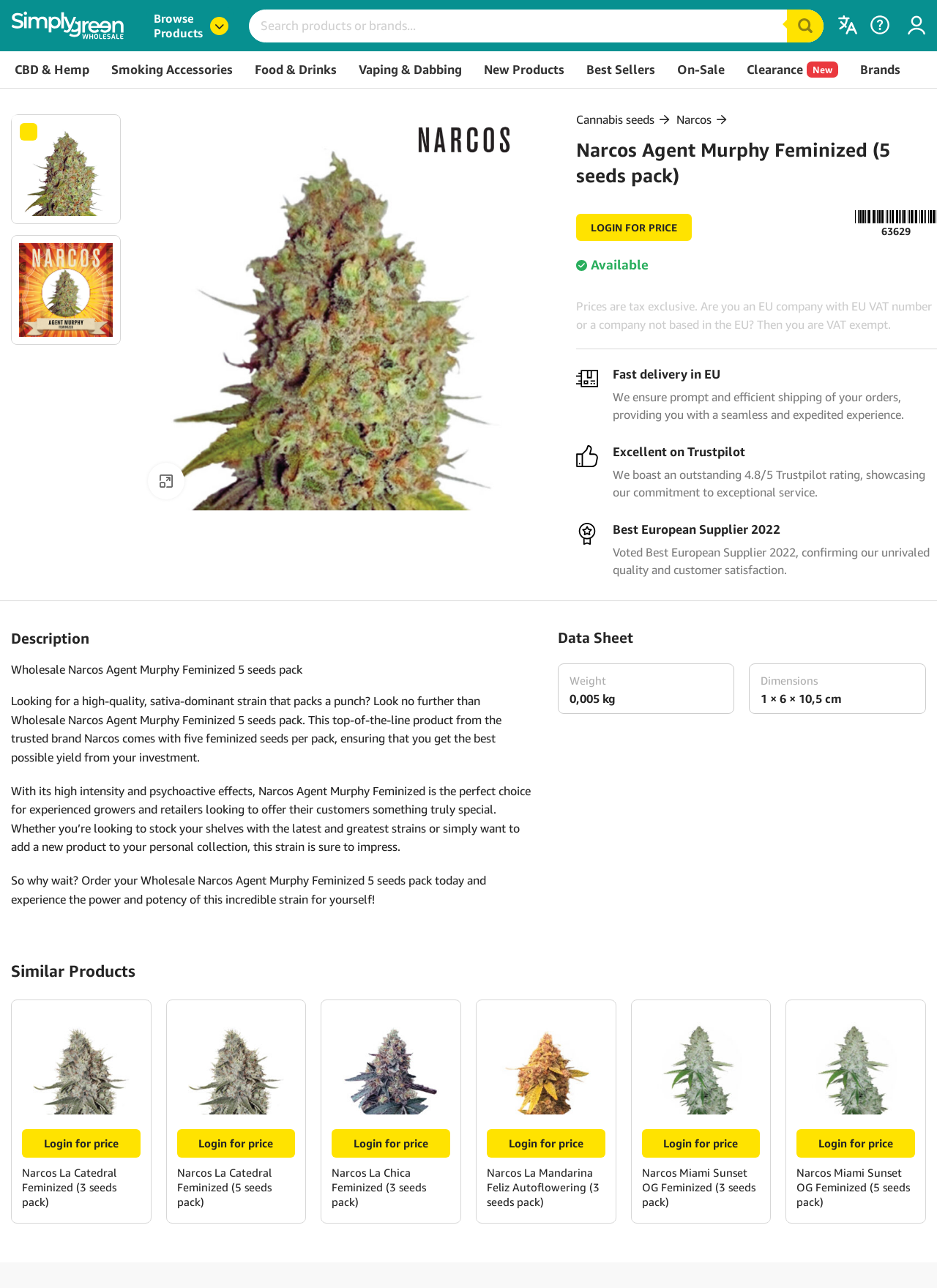Respond with a single word or phrase for the following question: 
What is the name of the product?

Narcos Agent Murphy Feminized